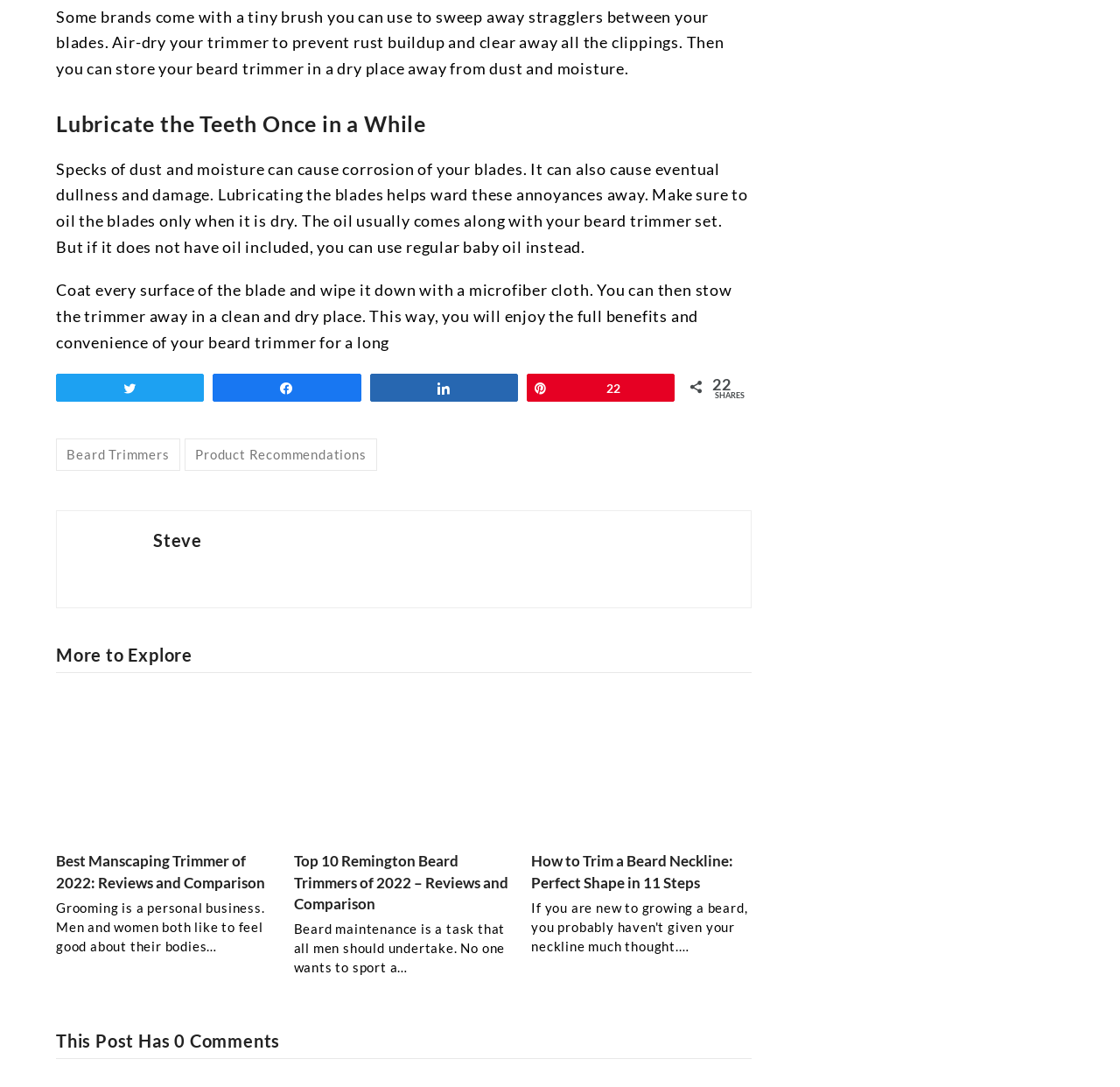What is the topic of the article?
Please elaborate on the answer to the question with detailed information.

The webpage appears to be about beard trimmers and their maintenance, with articles and links related to the topic, such as 'Best Manscaping Trimmer of 2022: Reviews and Comparison' and 'Remington Beard Trimmers'.